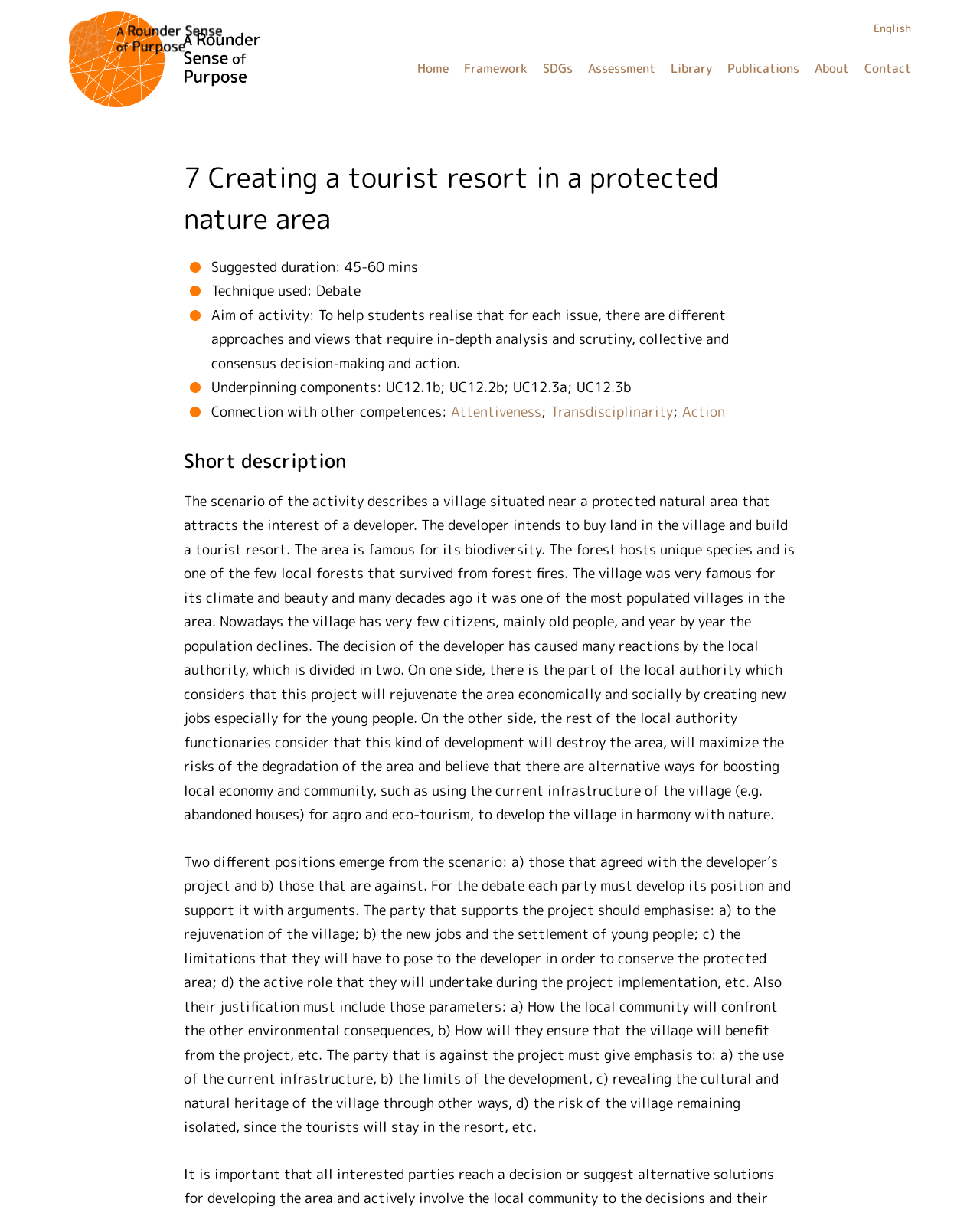Point out the bounding box coordinates of the section to click in order to follow this instruction: "Read about the Framework".

[0.473, 0.047, 0.538, 0.065]